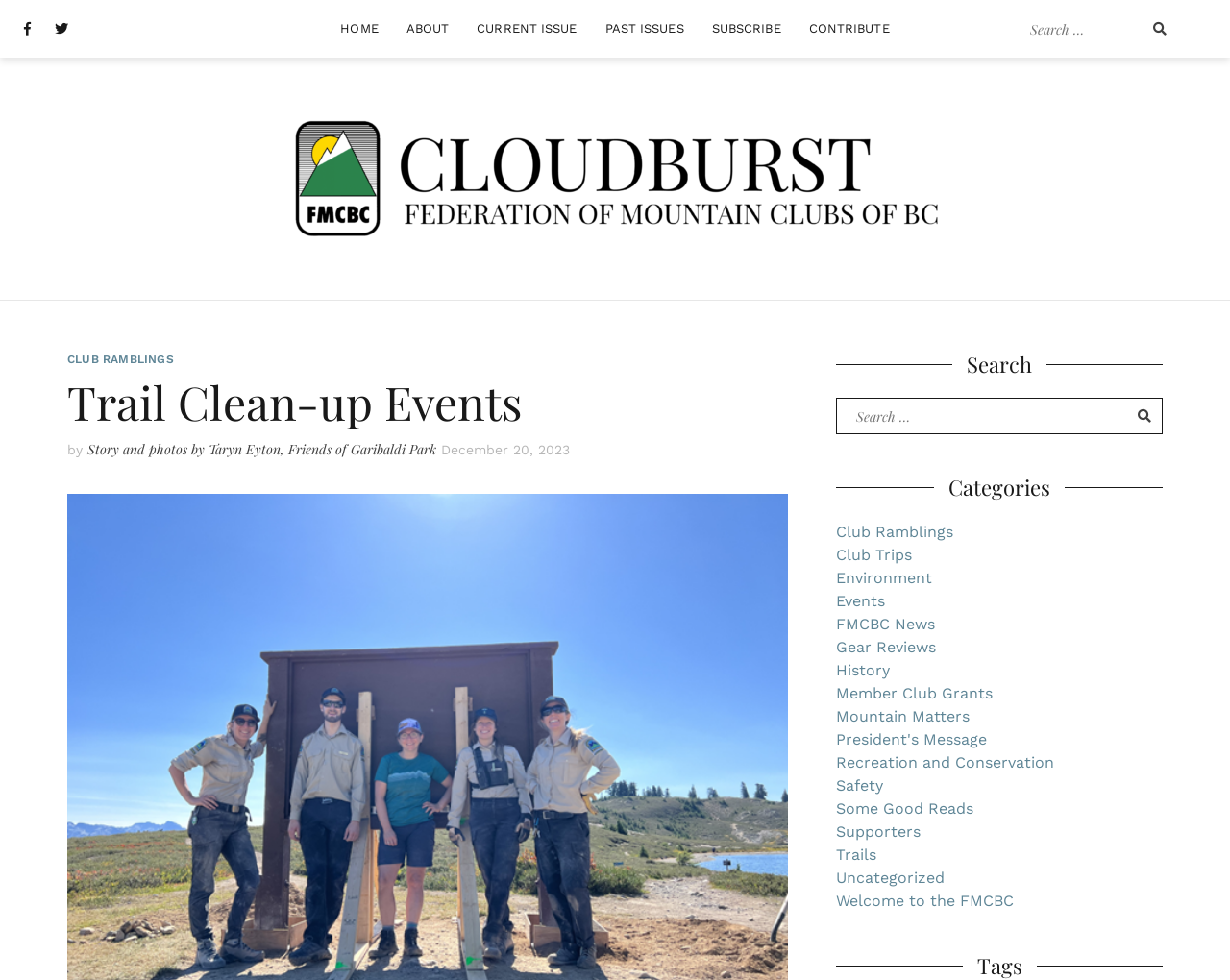Given the description Member Club Grants, predict the bounding box coordinates of the UI element. Ensure the coordinates are in the format (top-left x, top-left y, bottom-right x, bottom-right y) and all values are between 0 and 1.

[0.68, 0.698, 0.807, 0.717]